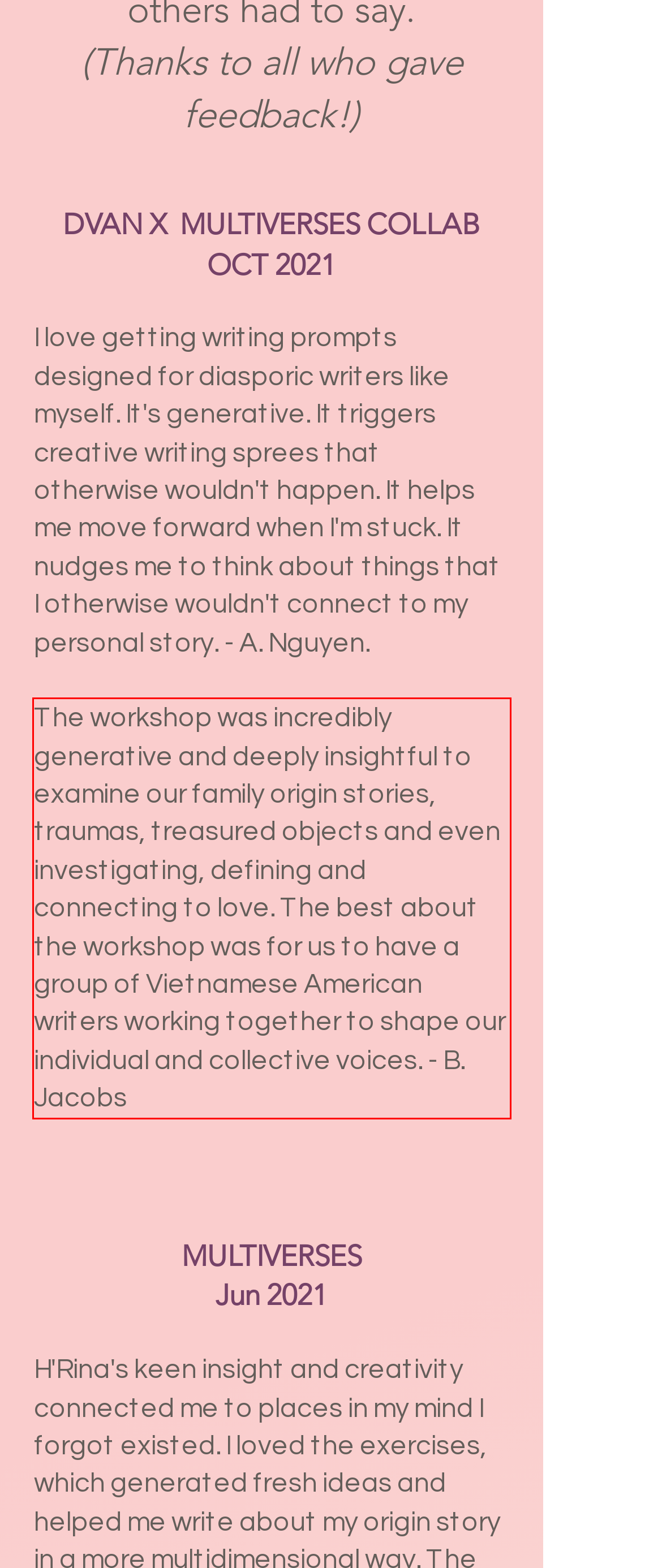Extract and provide the text found inside the red rectangle in the screenshot of the webpage.

The workshop was incredibly generative and deeply insightful to examine our family origin stories, traumas, treasured objects and even investigating, defining and connecting to love. The best about the workshop was for us to have a group of Vietnamese American writers working together to shape our individual and collective voices. - B. Jacobs